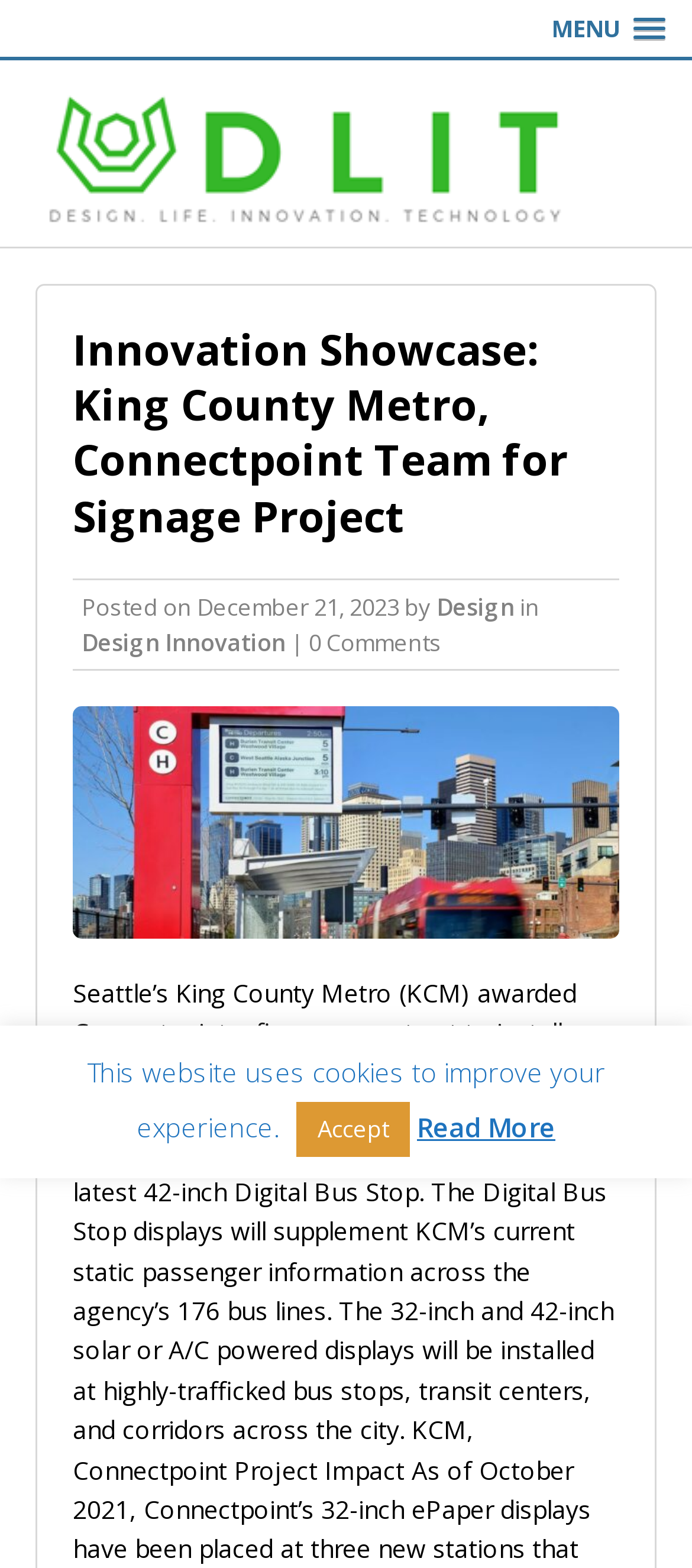Determine the bounding box of the UI component based on this description: "MENU". The bounding box coordinates should be four float values between 0 and 1, i.e., [left, top, right, bottom].

[0.772, 0.0, 0.987, 0.036]